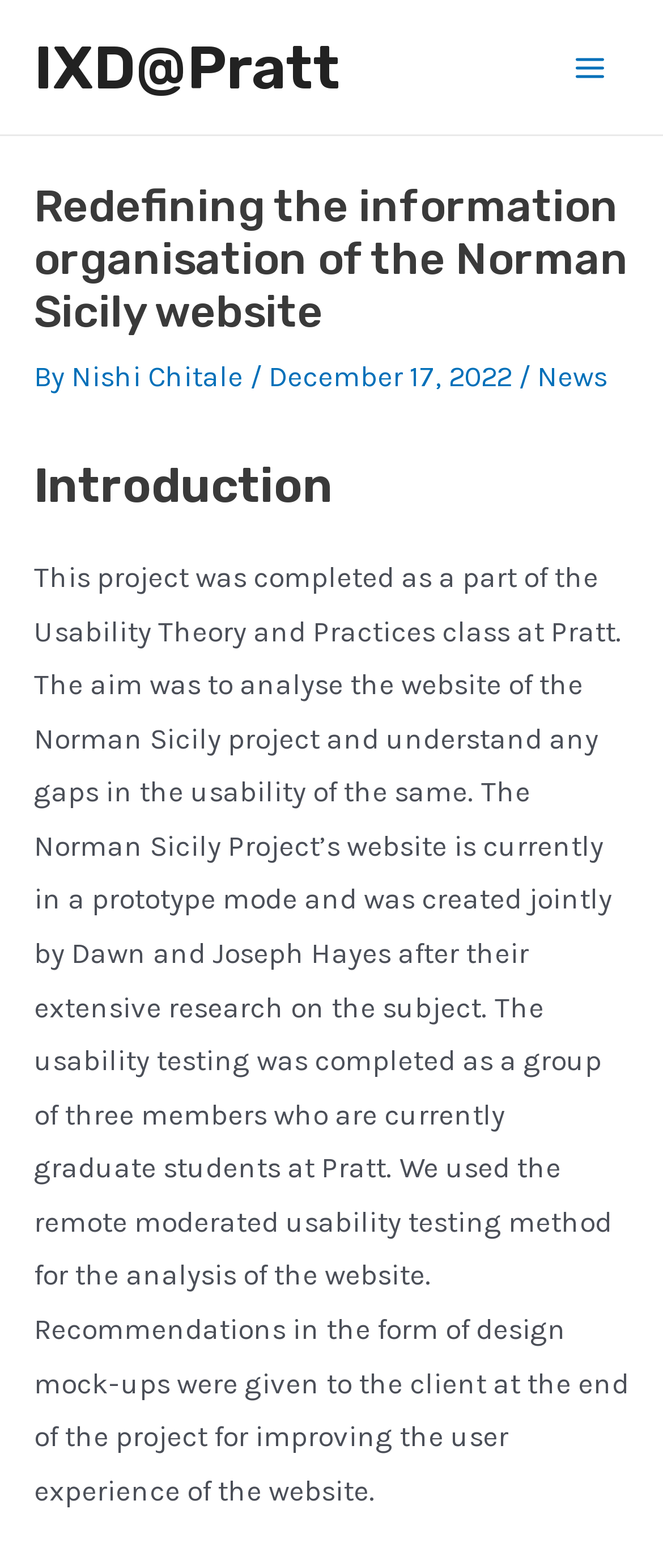Locate the UI element described by Nishi Chitale and provide its bounding box coordinates. Use the format (top-left x, top-left y, bottom-right x, bottom-right y) with all values as floating point numbers between 0 and 1.

[0.108, 0.229, 0.377, 0.251]